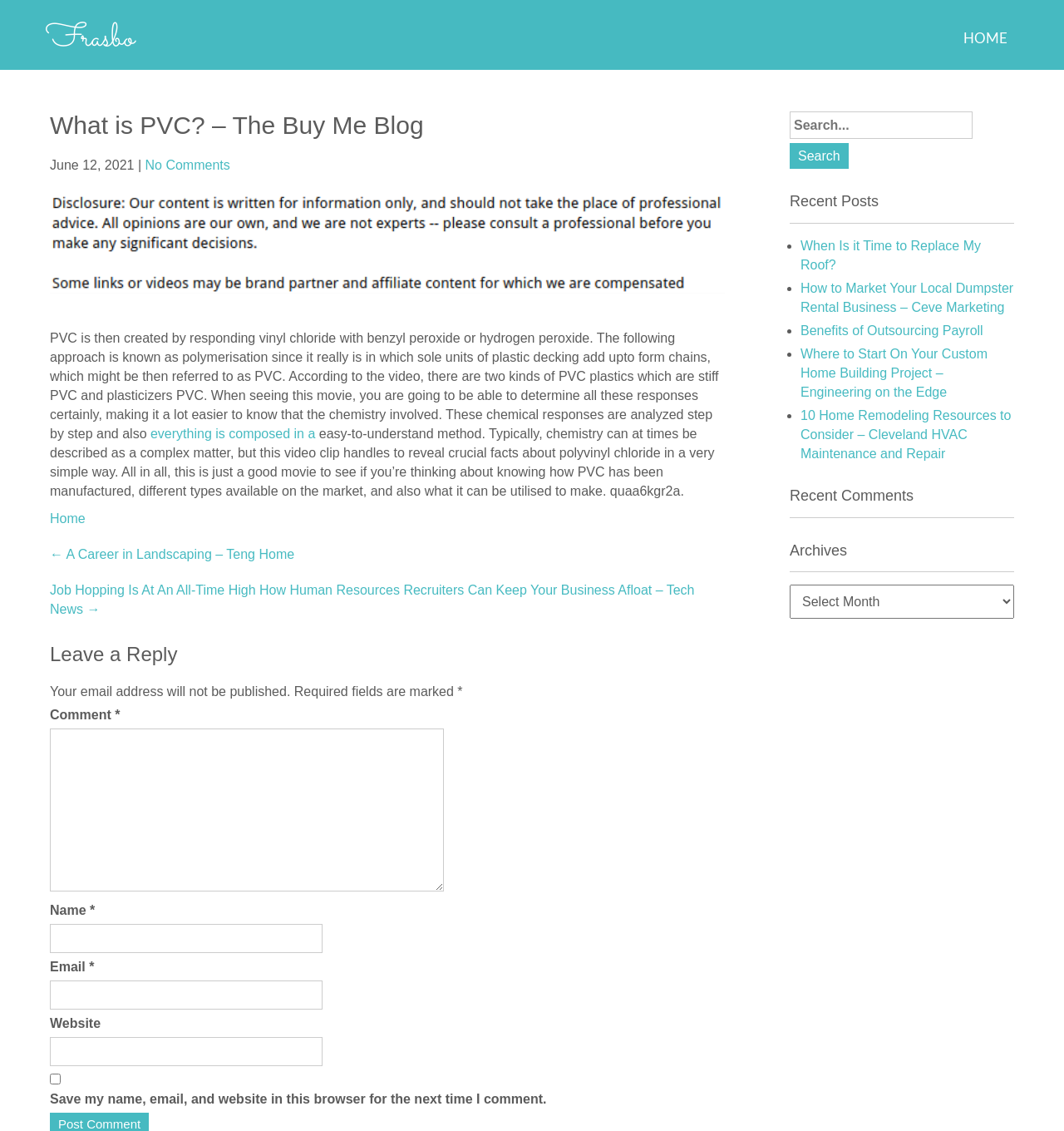Please determine the bounding box coordinates of the area that needs to be clicked to complete this task: 'Leave a reply'. The coordinates must be four float numbers between 0 and 1, formatted as [left, top, right, bottom].

[0.047, 0.626, 0.108, 0.638]